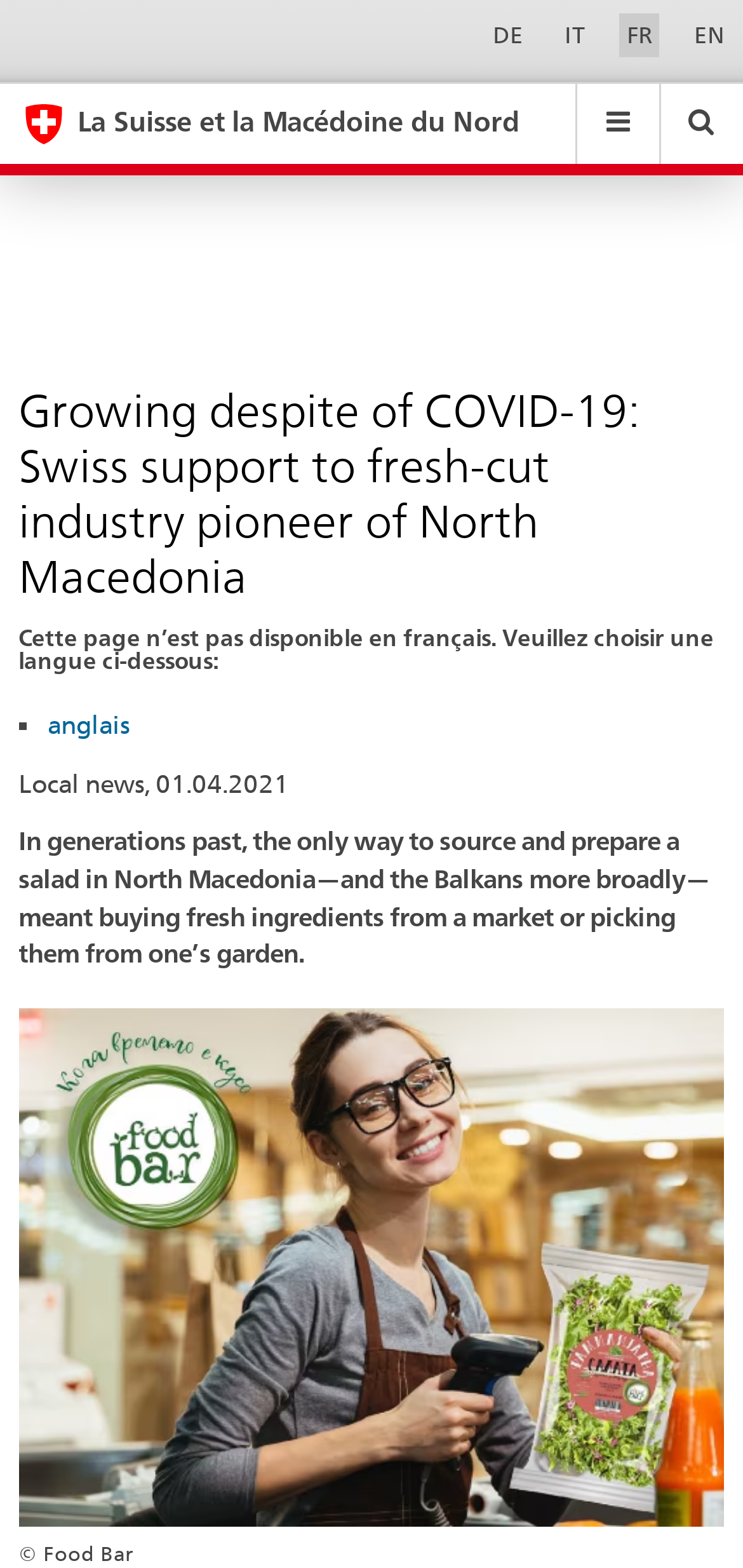What languages are available on this website?
Use the information from the screenshot to give a comprehensive response to the question.

I found the language options at the top of the webpage, where there are four links labeled 'DE', 'IT', 'FR', and 'EN', indicating that the website is available in these four languages.